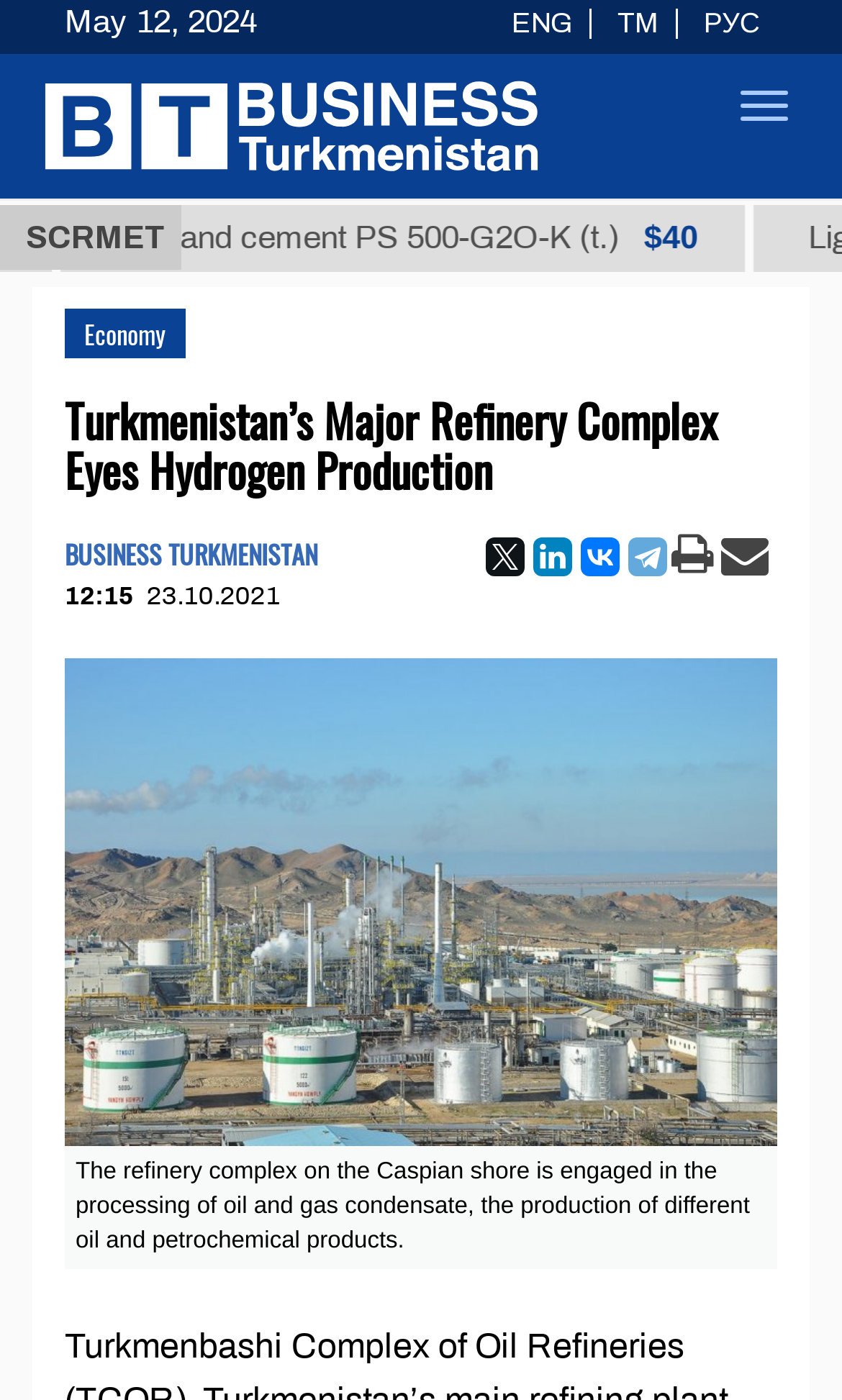Locate the bounding box coordinates of the element to click to perform the following action: 'Toggle navigation'. The coordinates should be given as four float values between 0 and 1, in the form of [left, top, right, bottom].

[0.854, 0.051, 0.962, 0.1]